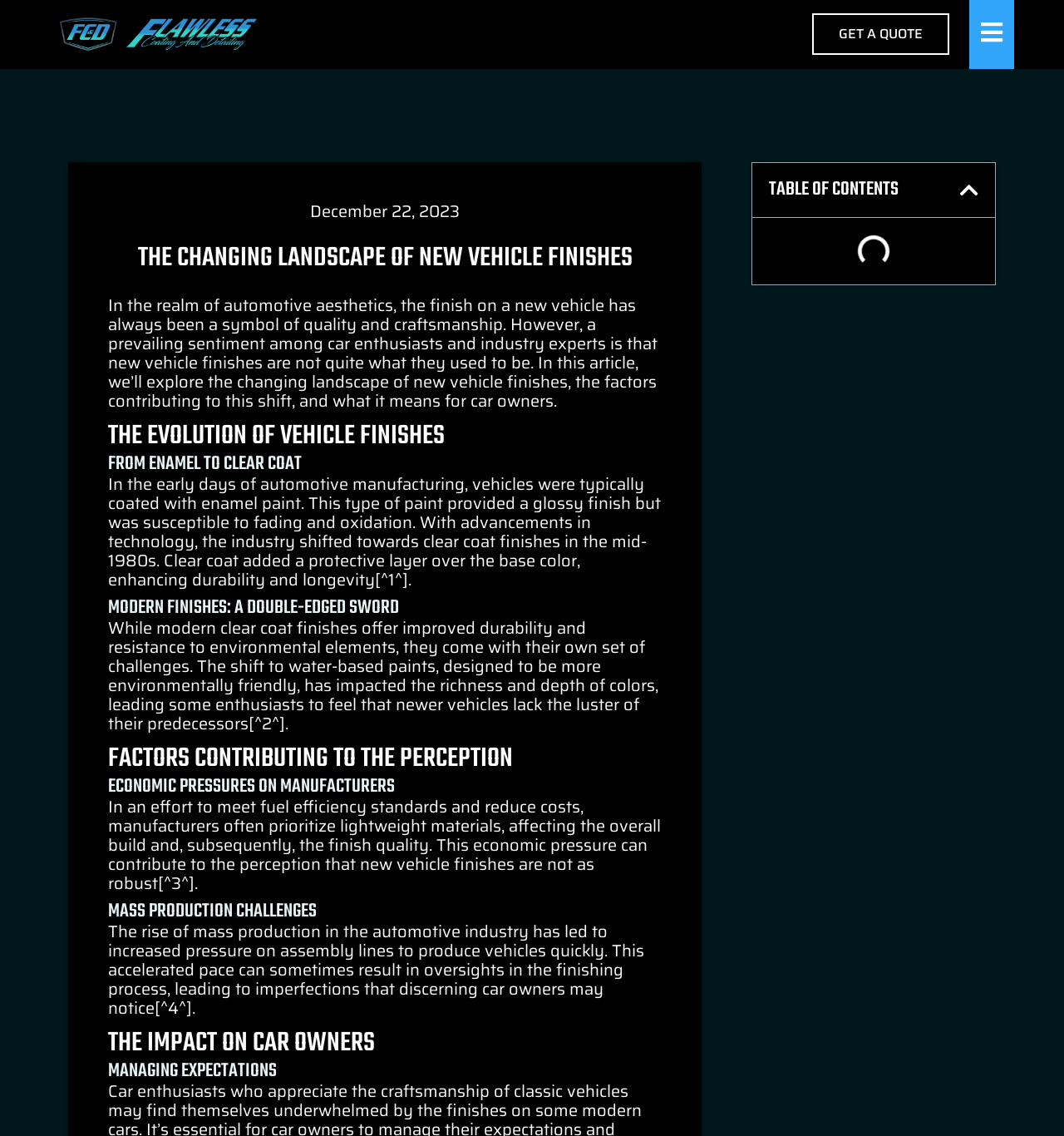Using the description "Get a quote", predict the bounding box of the relevant HTML element.

[0.763, 0.012, 0.892, 0.048]